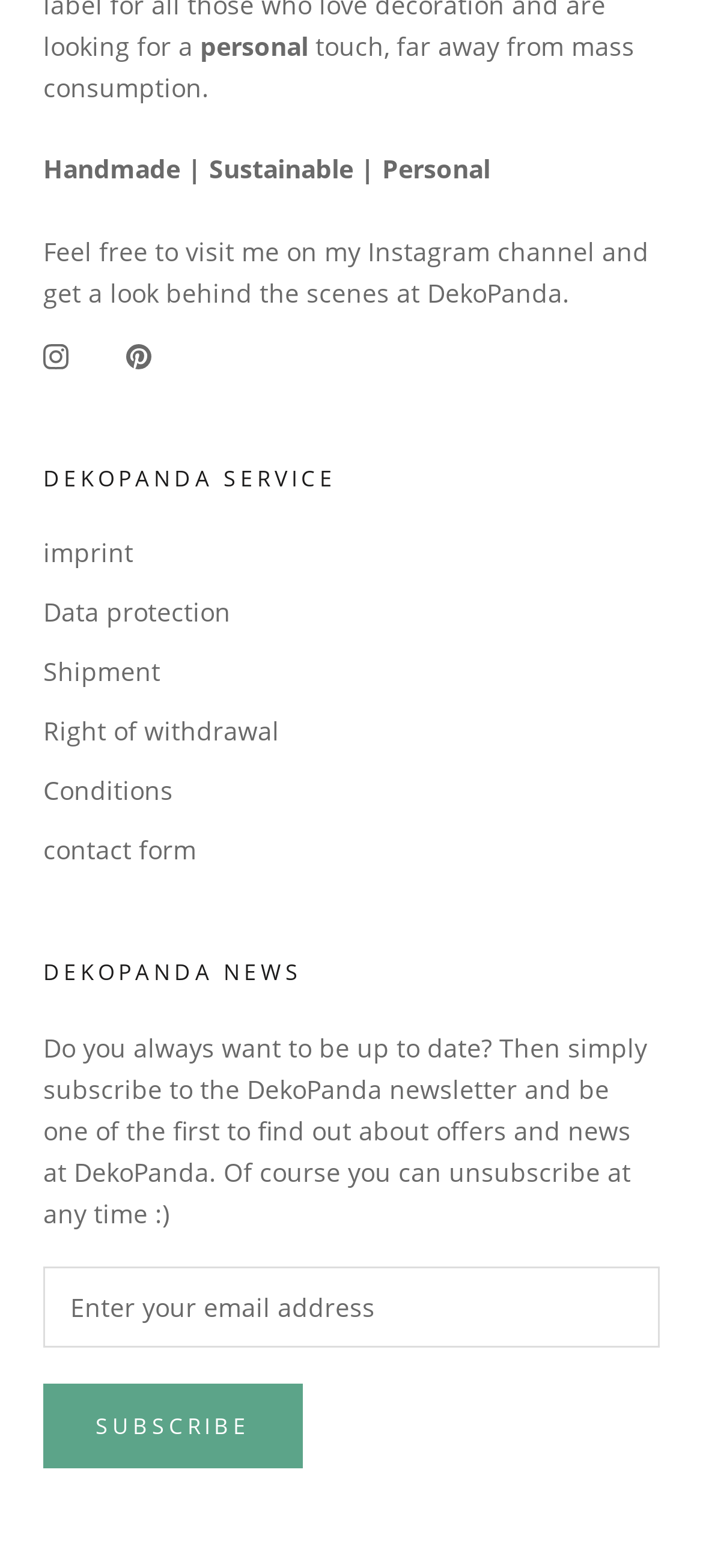Please identify the bounding box coordinates of the element that needs to be clicked to perform the following instruction: "view shipment information".

[0.062, 0.416, 0.938, 0.44]